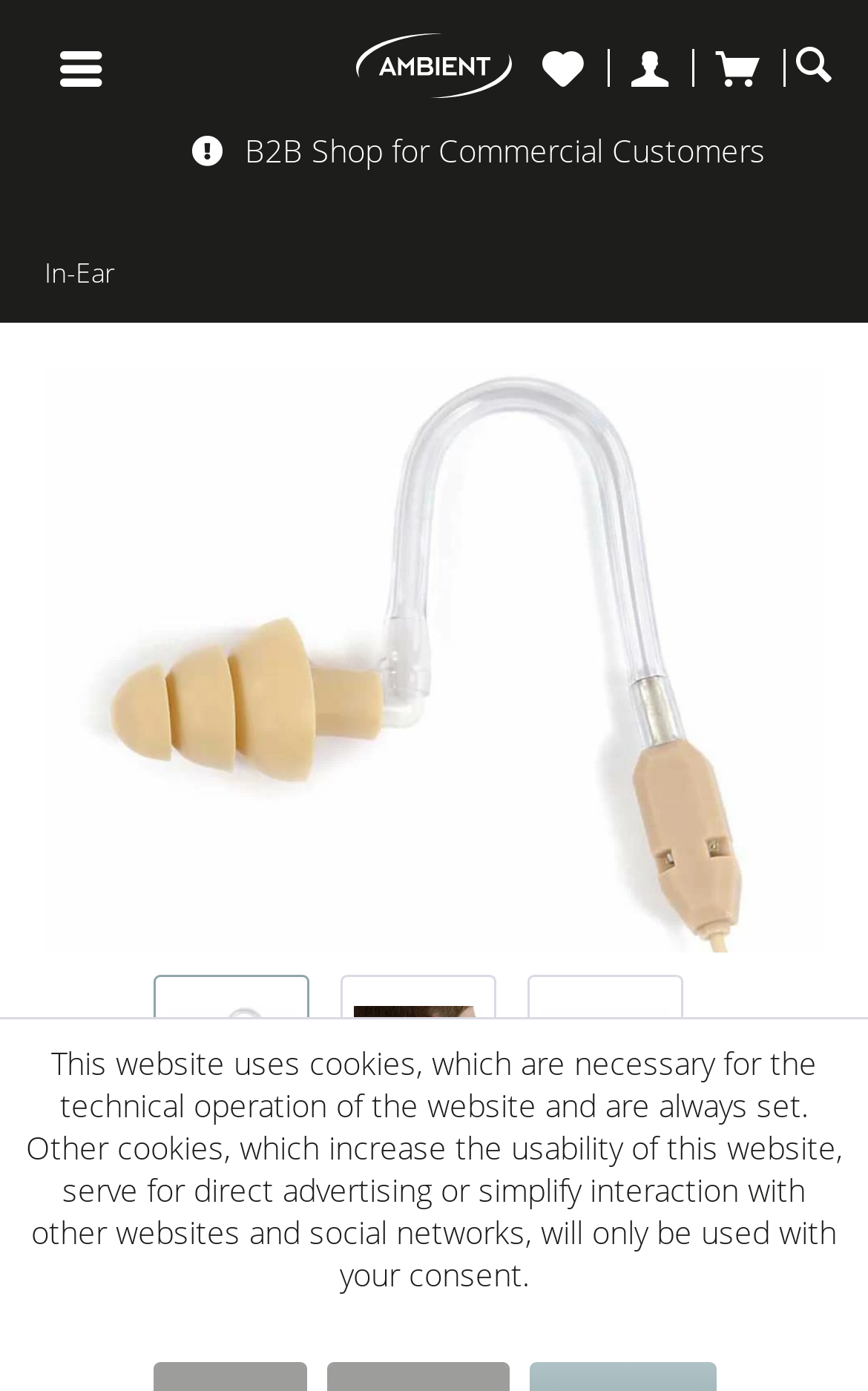What is the name of the company?
Please answer the question as detailed as possible based on the image.

I found the answer by looking at the StaticText element with the text 'Voice Technologies' which is located at the bottom of the webpage.